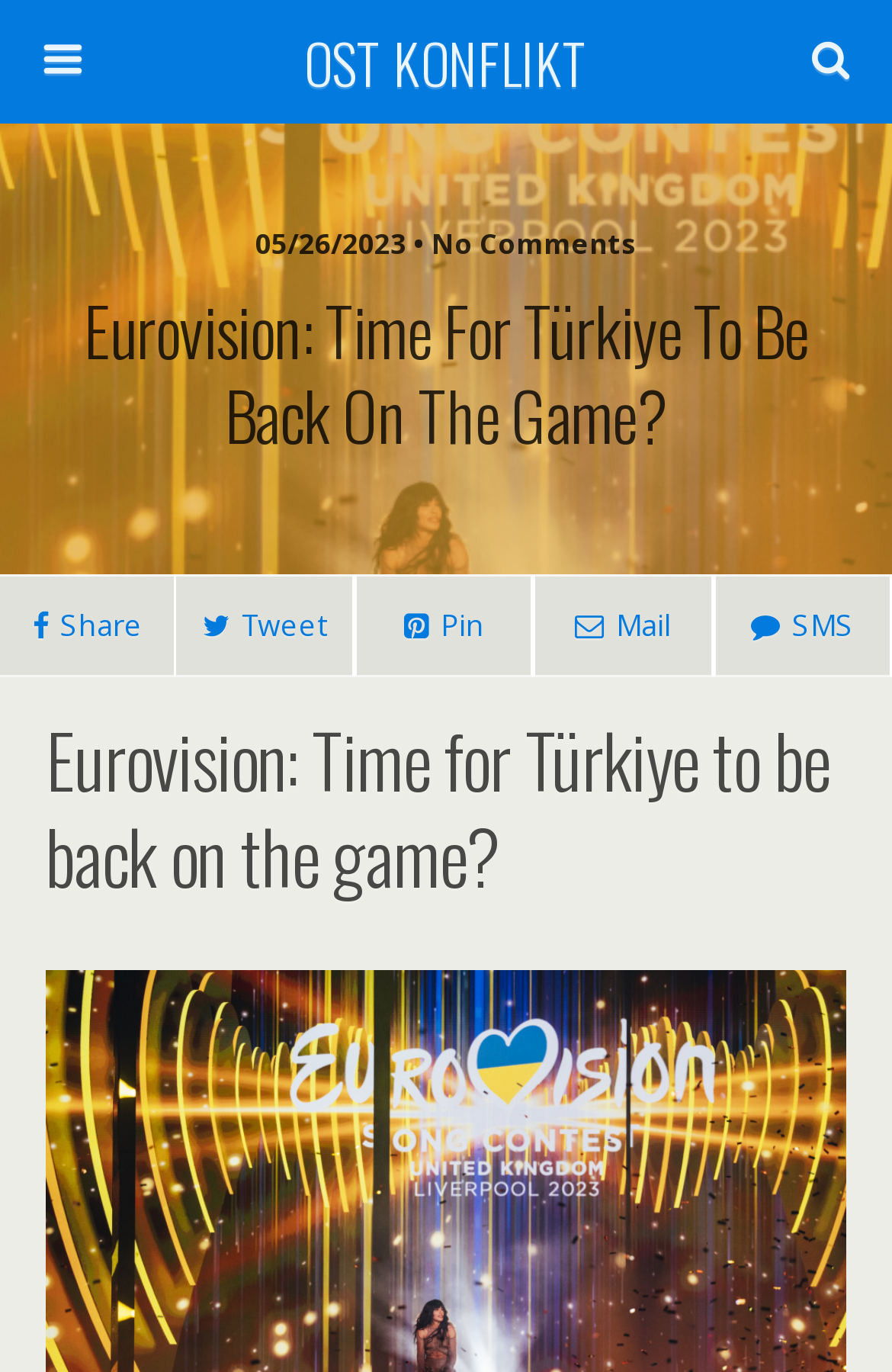Refer to the element description OST KONFLIKT and identify the corresponding bounding box in the screenshot. Format the coordinates as (top-left x, top-left y, bottom-right x, bottom-right y) with values in the range of 0 to 1.

[0.16, 0.0, 0.84, 0.09]